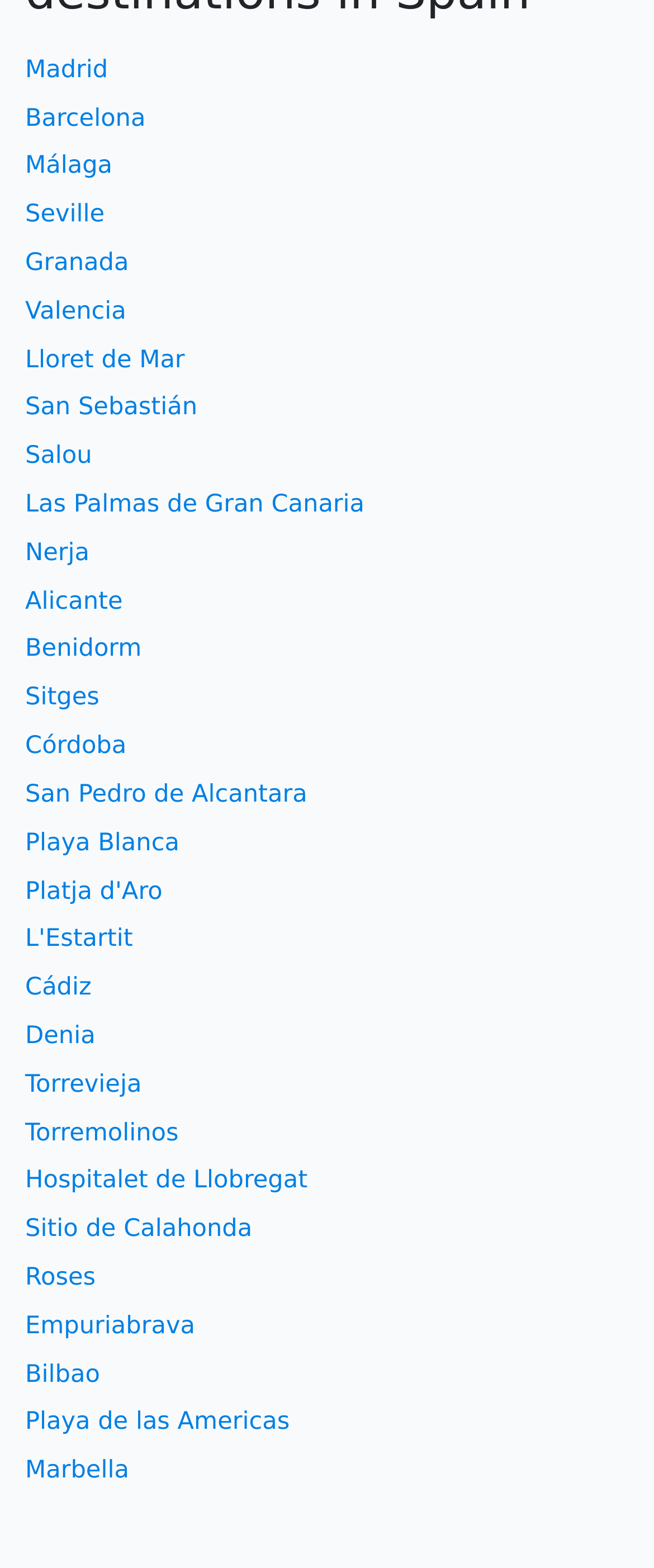Please respond in a single word or phrase: 
How many cities are listed on this webpage?

Over 30